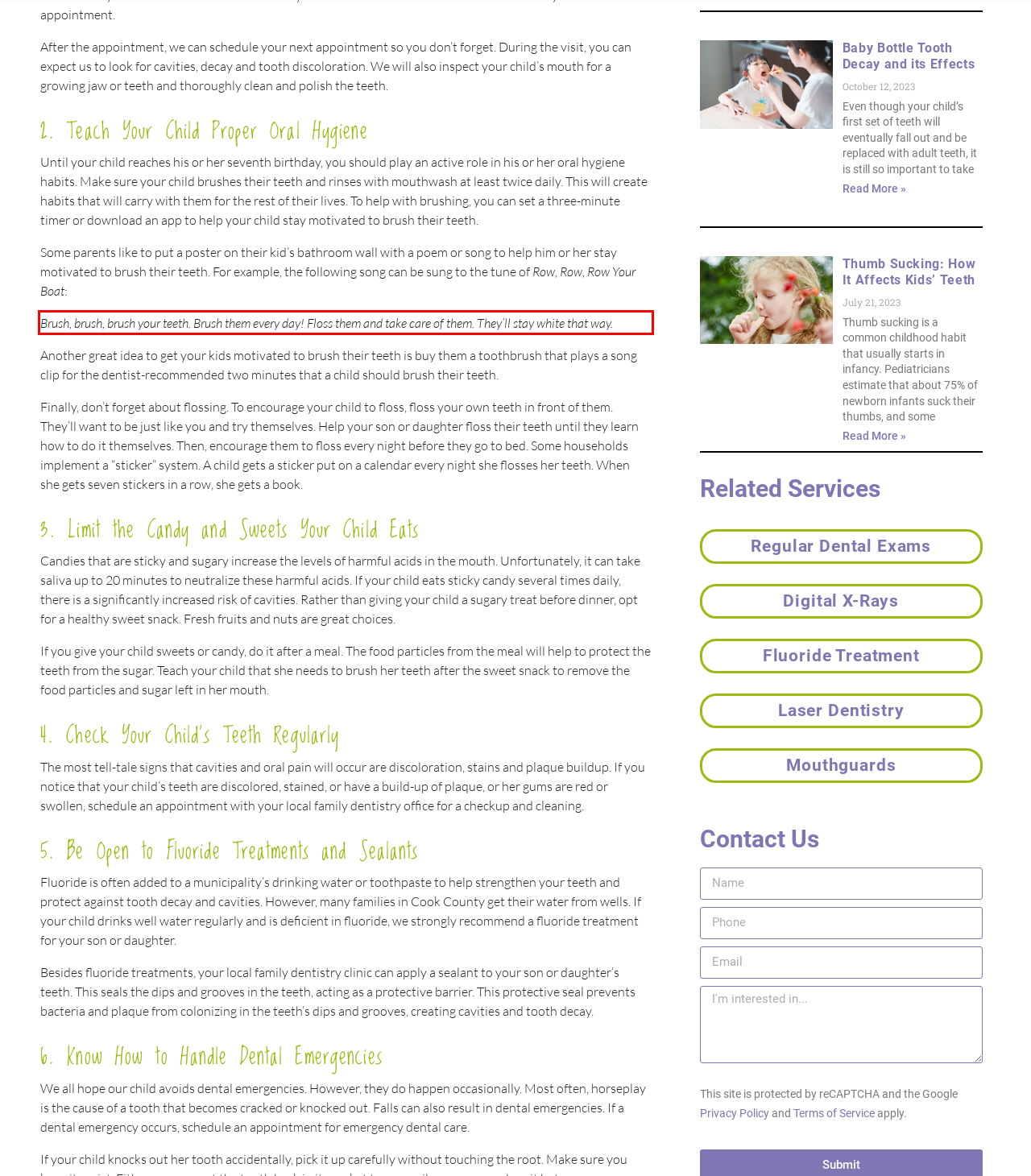You are given a screenshot of a webpage with a UI element highlighted by a red bounding box. Please perform OCR on the text content within this red bounding box.

Brush, brush, brush your teeth. Brush them every day! Floss them and take care of them. They’ll stay white that way.